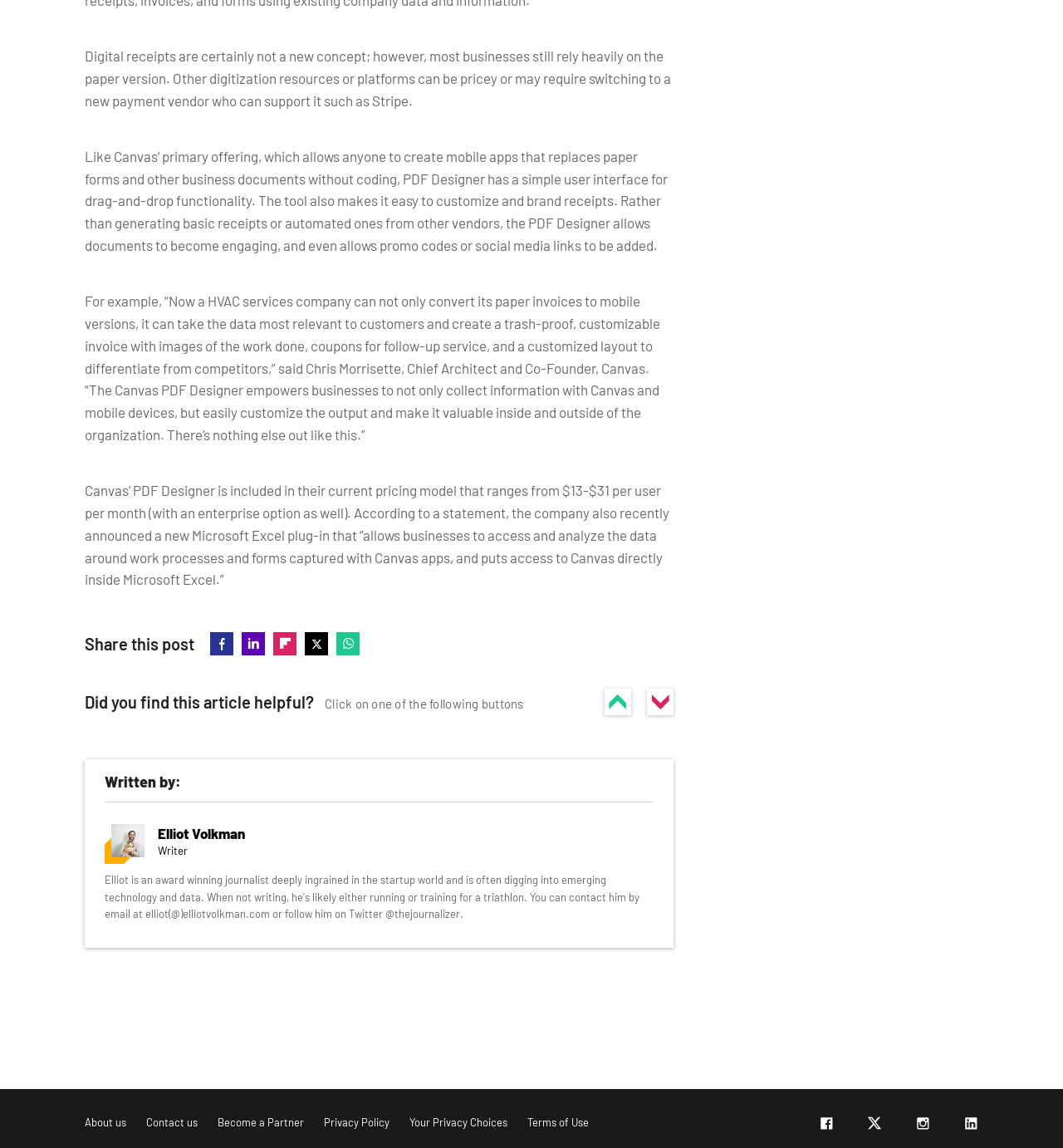Answer in one word or a short phrase: 
How much does Canvas PDF Designer cost?

$13-$31 per user per month